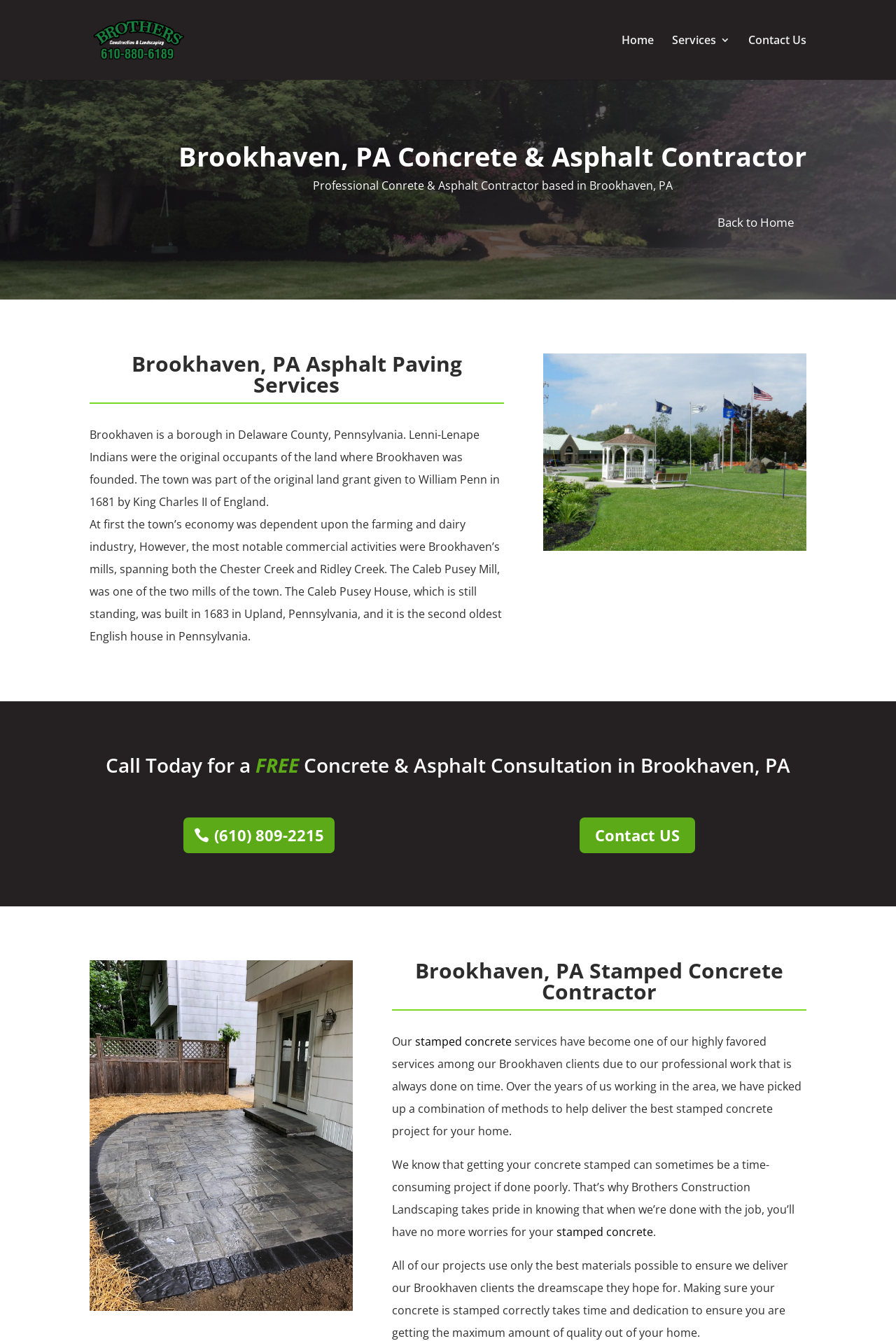Determine the bounding box of the UI element mentioned here: "alt="Brothers Concrete"". The coordinates must be in the format [left, top, right, bottom] with values ranging from 0 to 1.

[0.103, 0.023, 0.276, 0.035]